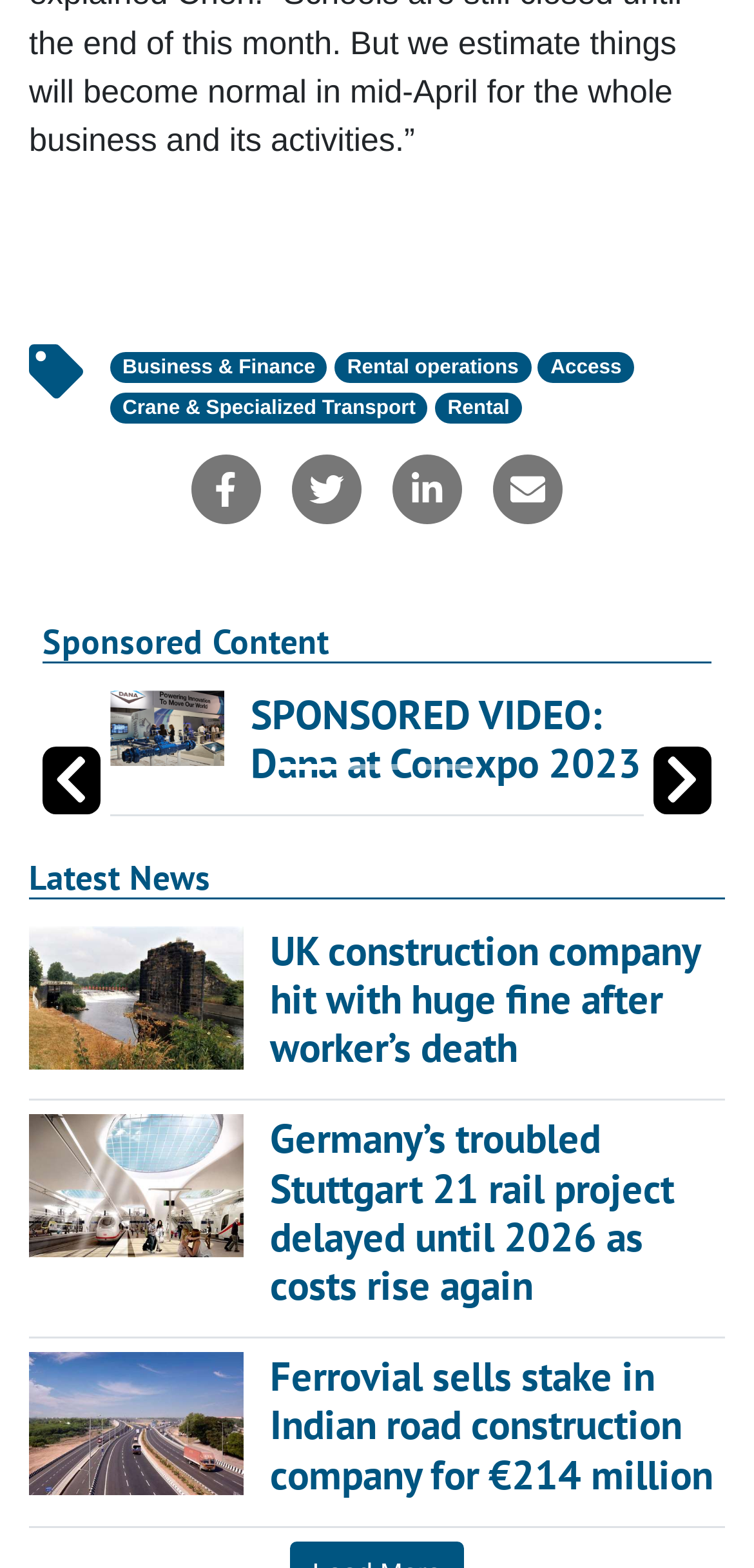Please find the bounding box coordinates of the section that needs to be clicked to achieve this instruction: "Click on Business & Finance".

[0.146, 0.224, 0.434, 0.244]